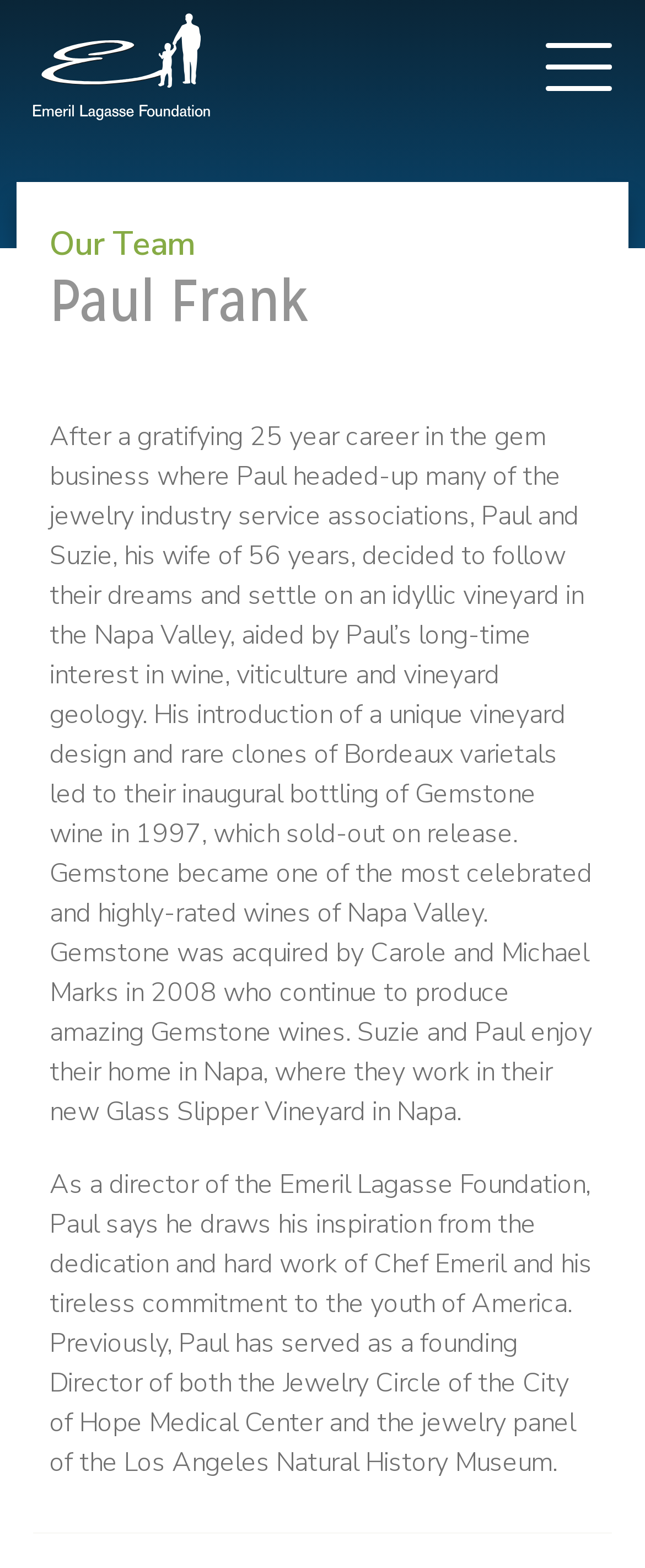Use a single word or phrase to answer the question: 
What is the name of the foundation Paul is a director of?

Emeril Lagasse Foundation